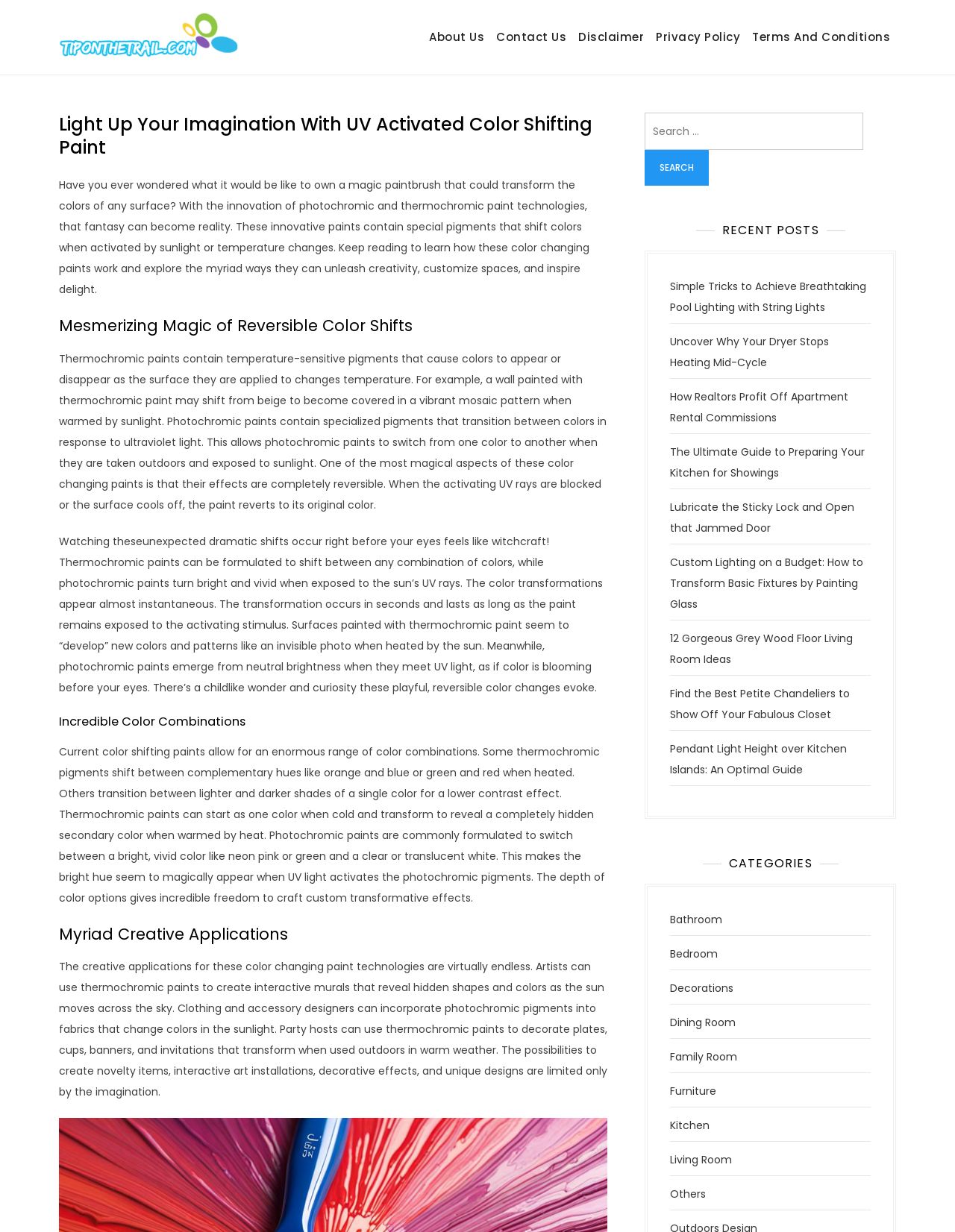Given the description: "parent_node: Search for: value="Search"", determine the bounding box coordinates of the UI element. The coordinates should be formatted as four float numbers between 0 and 1, [left, top, right, bottom].

[0.675, 0.122, 0.743, 0.151]